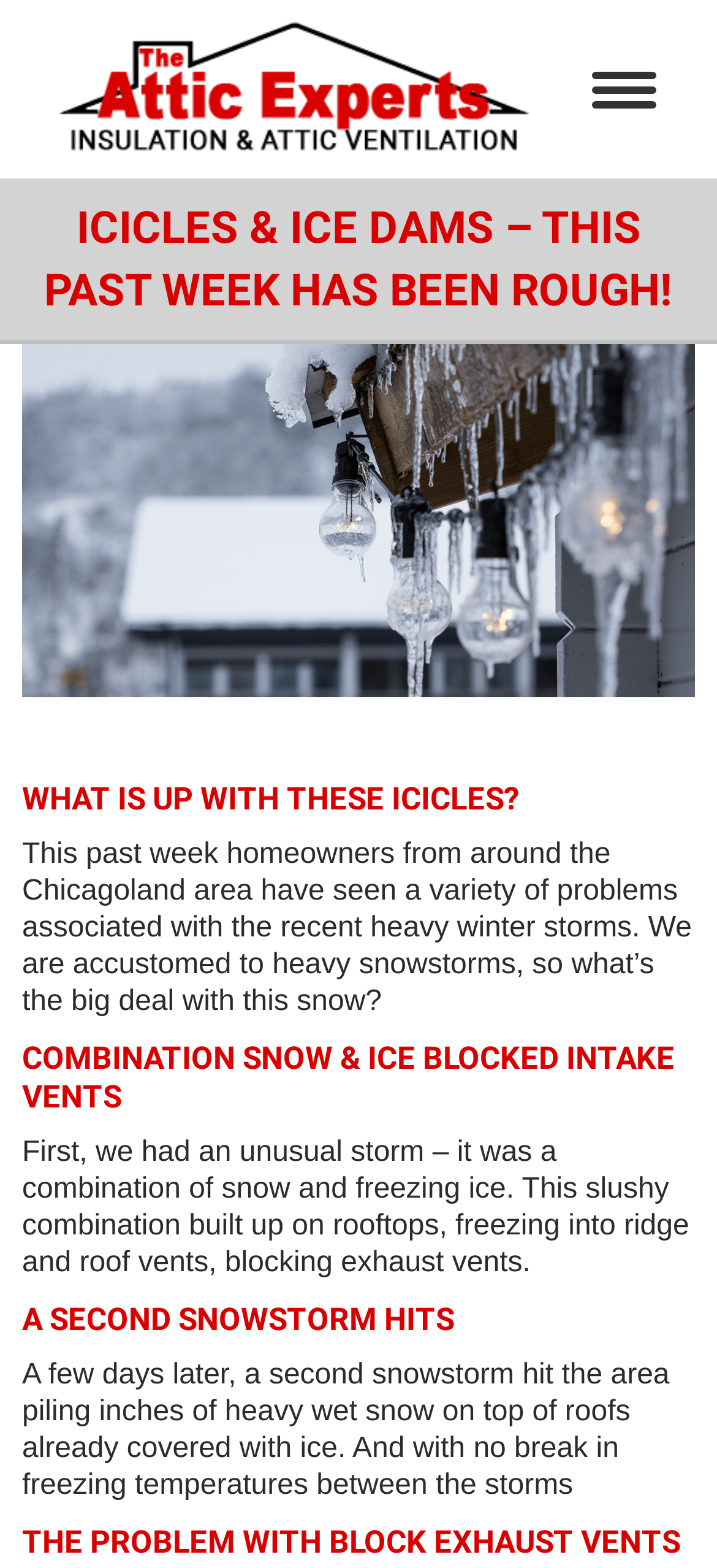What caused the problems for homeowners?
Please answer the question with a single word or phrase, referencing the image.

Snow and ice